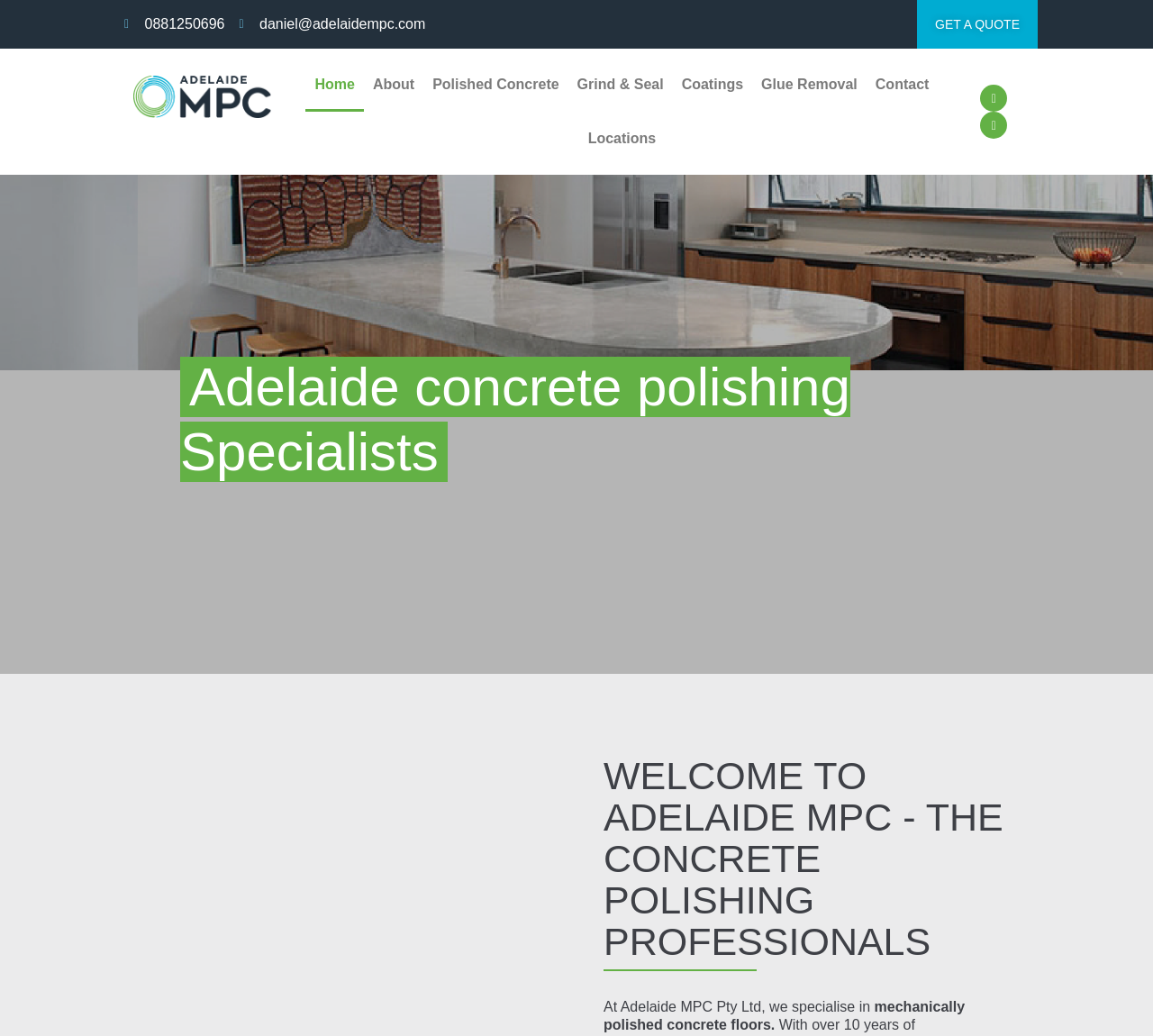Can you find the bounding box coordinates for the element to click on to achieve the instruction: "get a quote for the service"?

[0.795, 0.0, 0.9, 0.047]